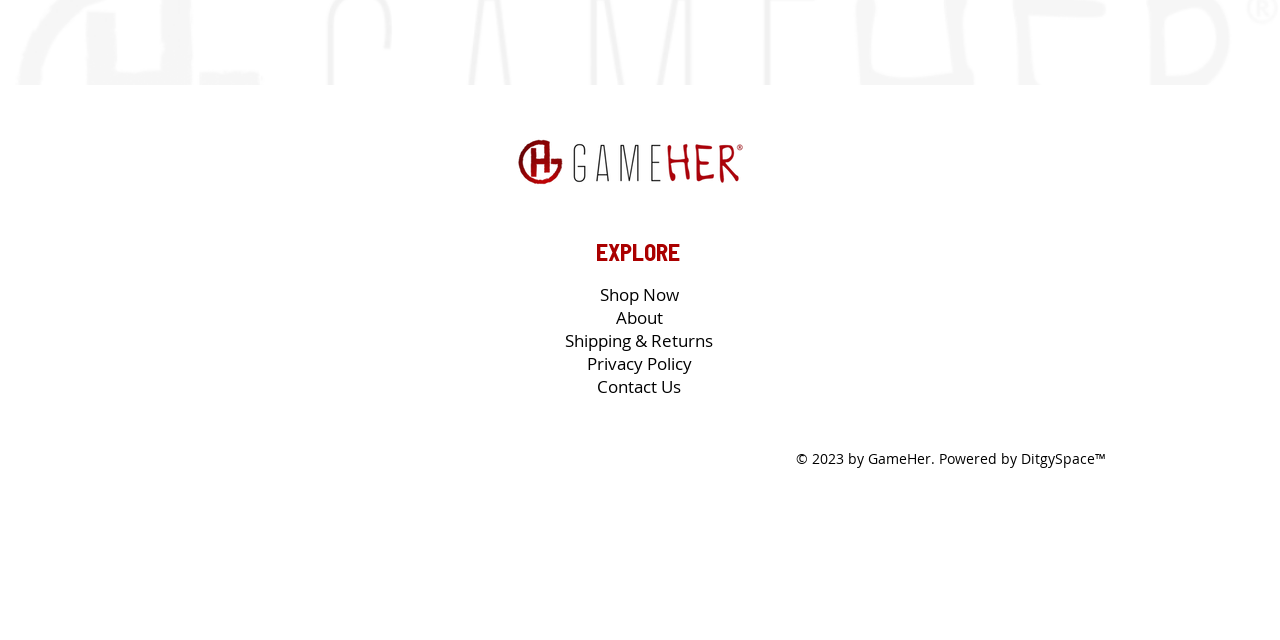Provide the bounding box coordinates for the specified HTML element described in this description: "contact us". The coordinates should be four float numbers ranging from 0 to 1, in the format [left, top, right, bottom].

None